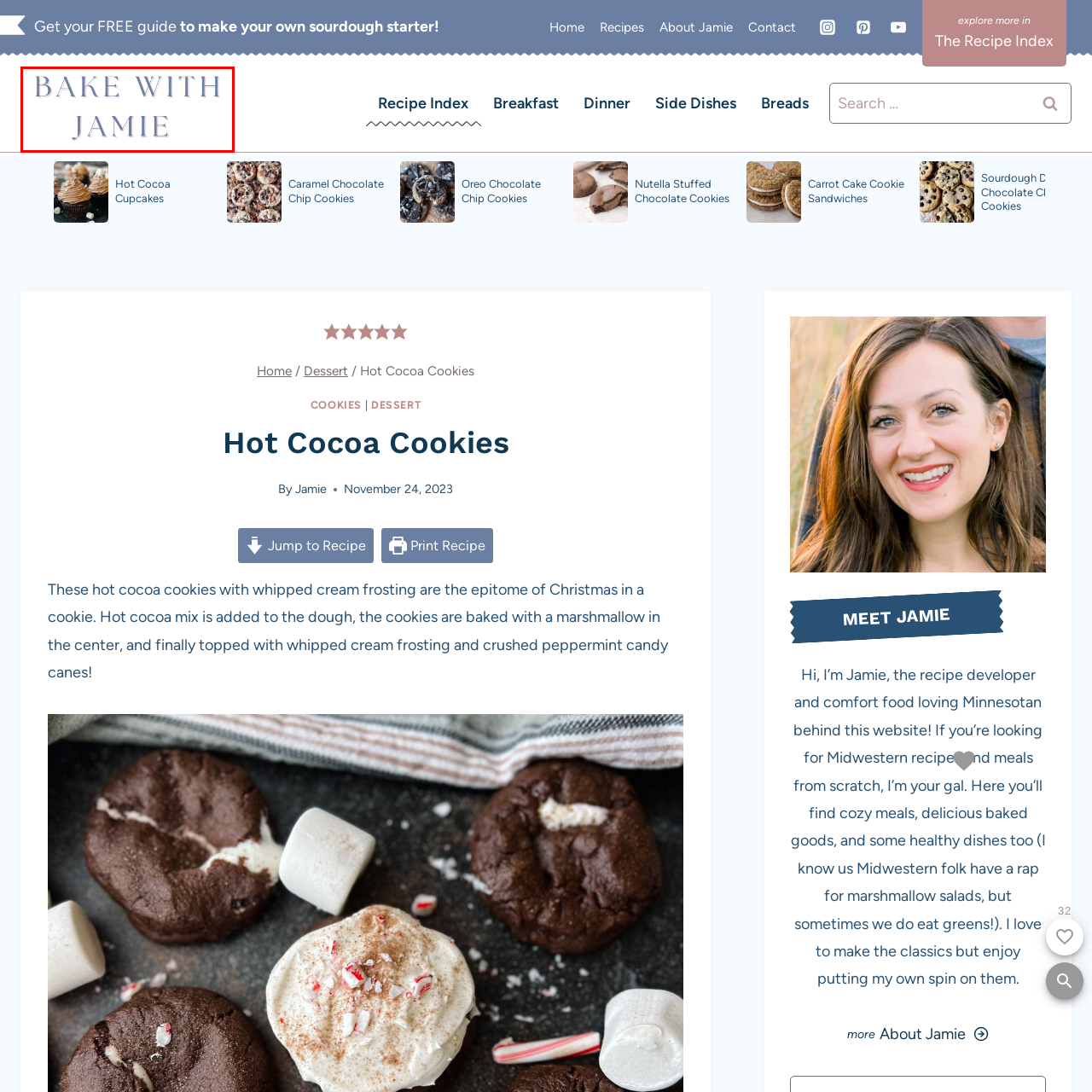Craft a detailed and vivid caption for the image that is highlighted by the red frame.

The image prominently displays the elegant logo of "Bake With Jamie," featuring the brand name artistically rendered in a stylish font. The text is presented in a soft color palette, combining light and darker hues, which adds a cozy yet sophisticated touch. This logo represents Jamie's culinary platform, inviting visitors to explore delicious recipes and baking tips while embodying a warm, welcoming vibe suitable for a culinary blog focused on comfort food and heartfelt dishes.